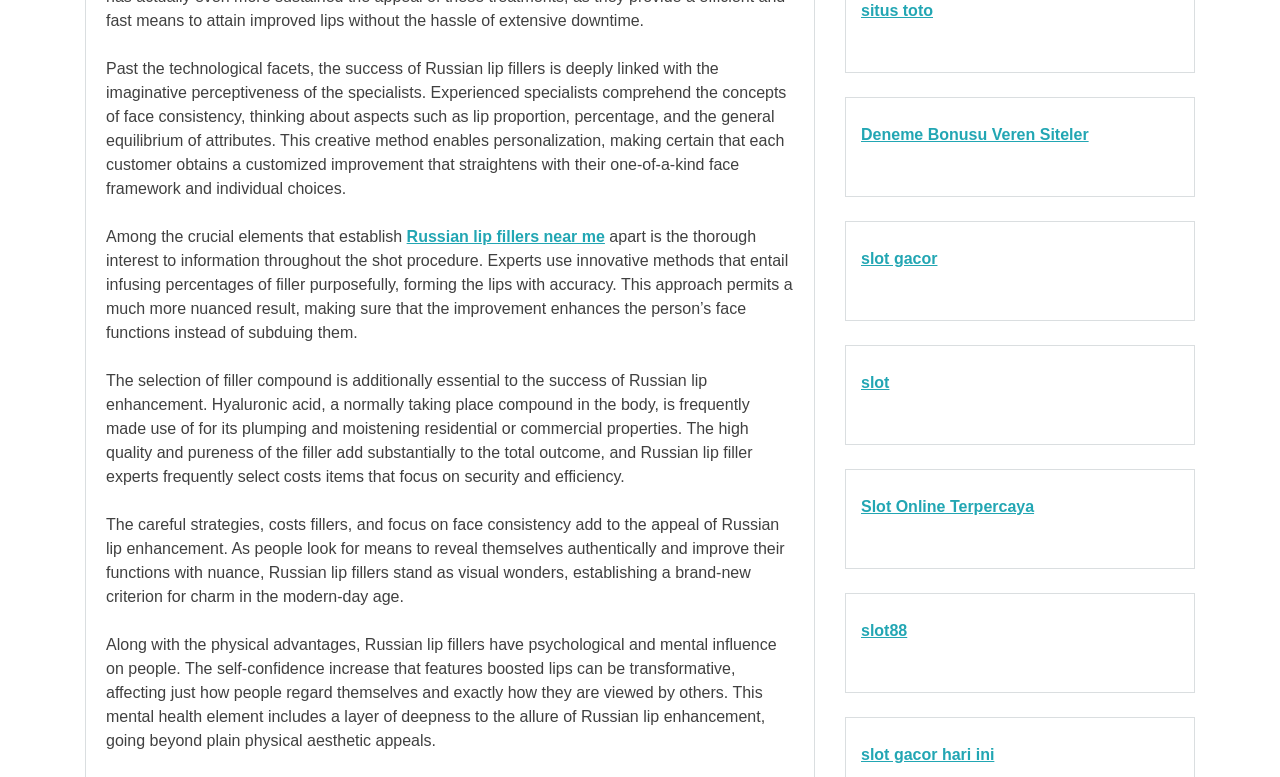Provide the bounding box coordinates, formatted as (top-left x, top-left y, bottom-right x, bottom-right y), with all values being floating point numbers between 0 and 1. Identify the bounding box of the UI element that matches the description: slot gacor

[0.673, 0.322, 0.732, 0.344]